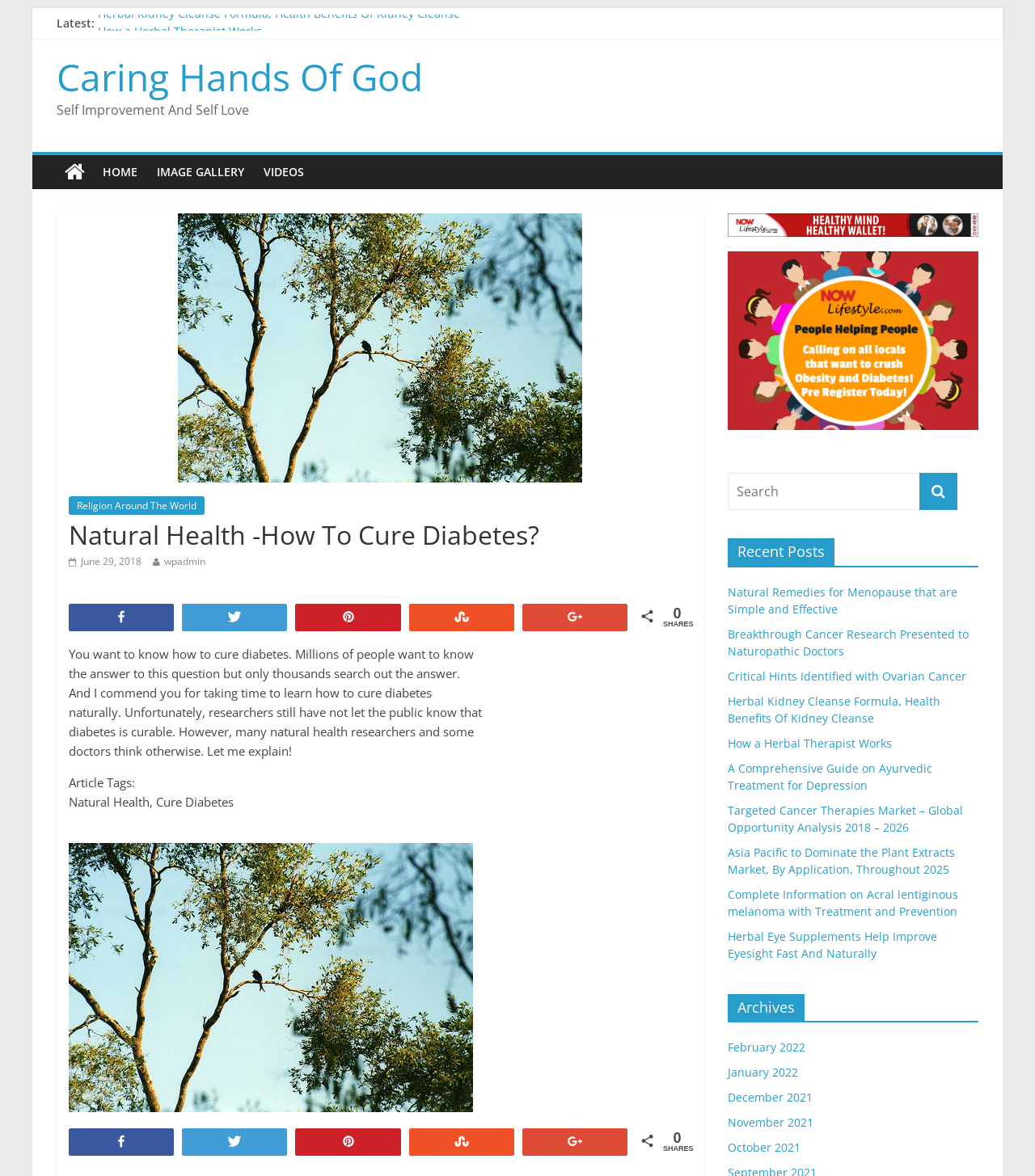What is the website about?
Using the image, elaborate on the answer with as much detail as possible.

Based on the webpage content, it appears that the website is focused on natural health, specifically discussing topics such as curing diabetes, herbal remedies, and Ayurvedic treatment.